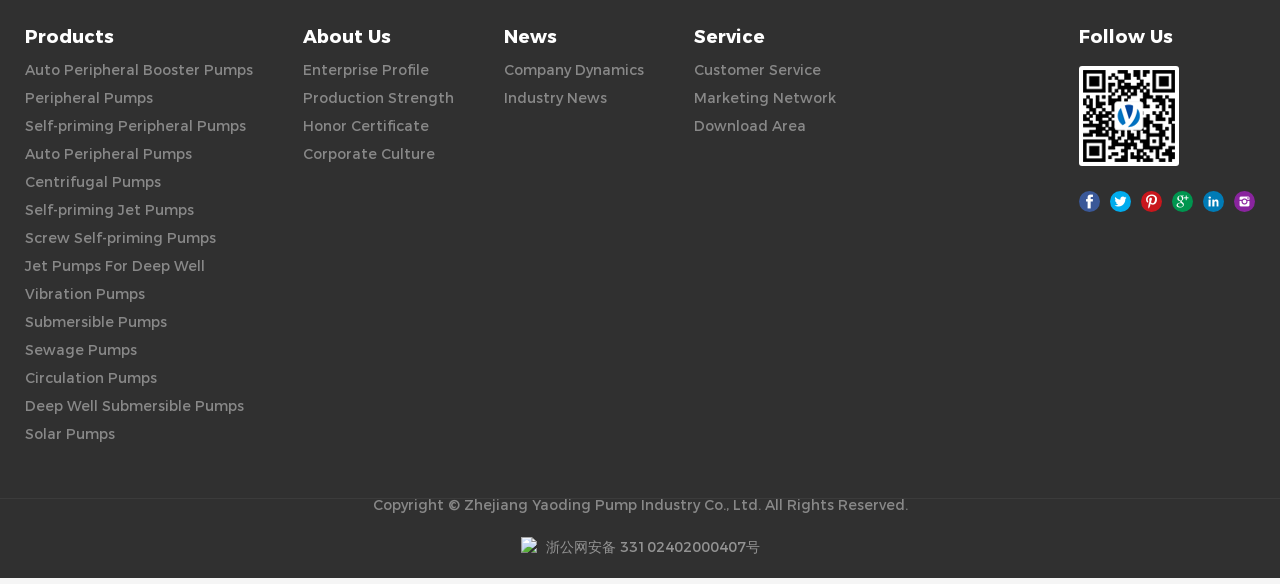Identify the bounding box coordinates of the region I need to click to complete this instruction: "Visit About Us".

[0.237, 0.04, 0.355, 0.088]